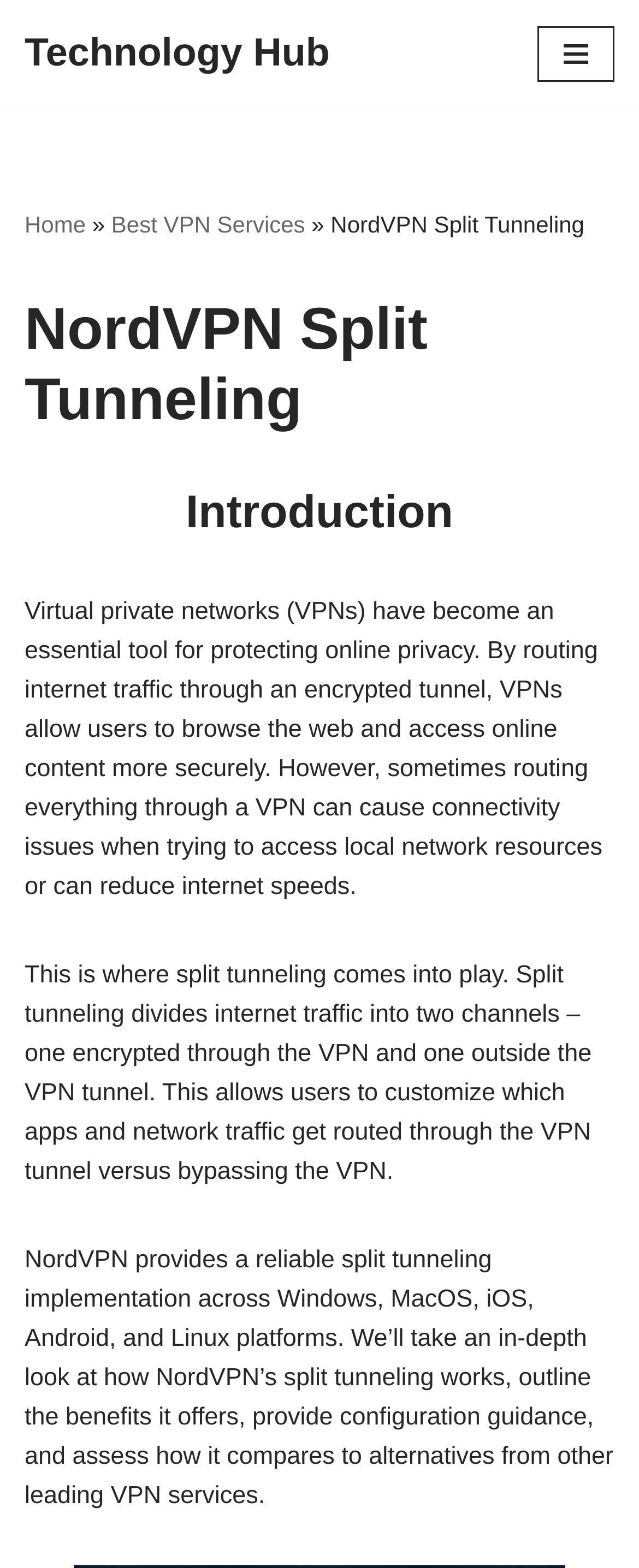Provide your answer to the question using just one word or phrase: How many platforms does NordVPN's split tunneling support?

Five